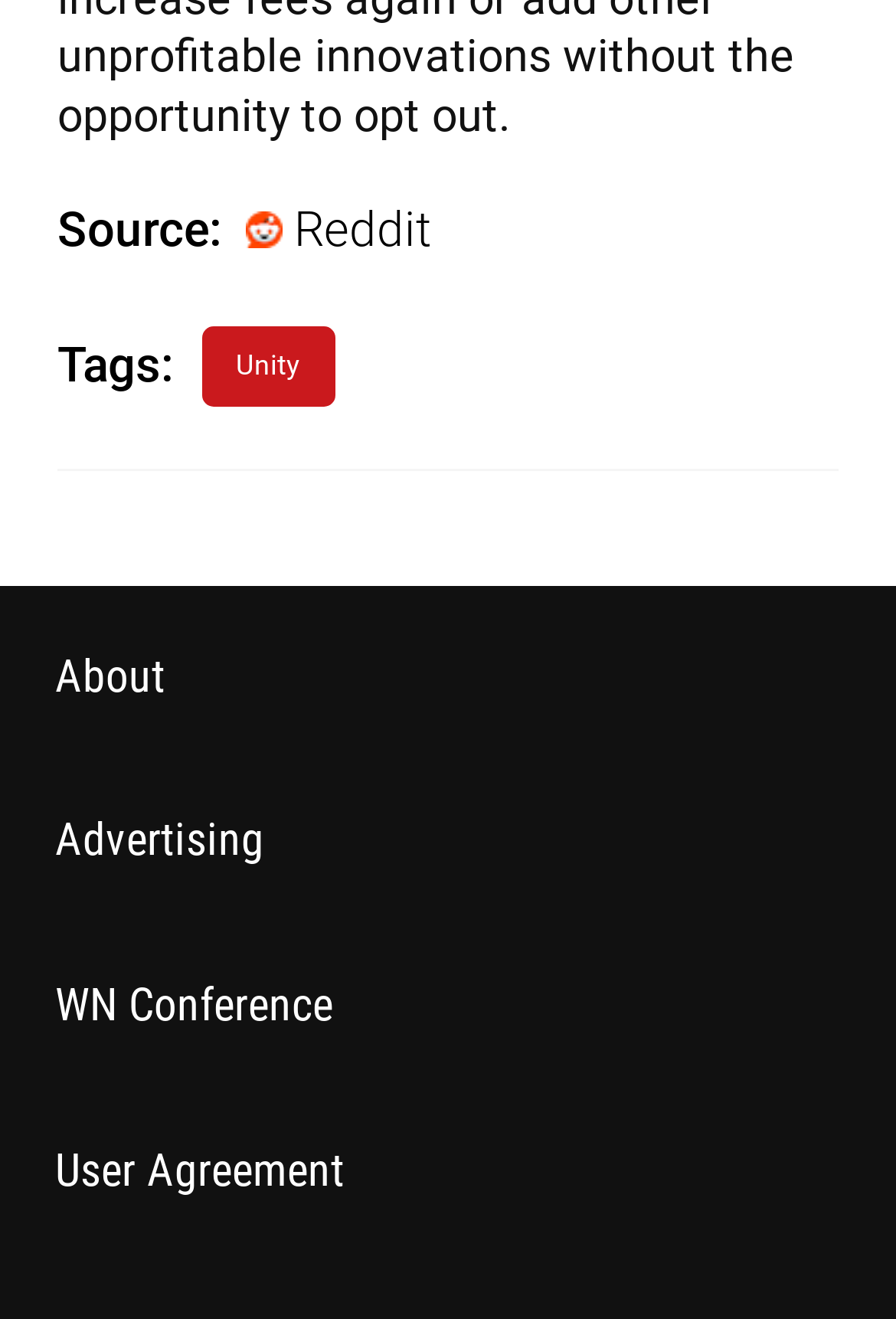Identify the bounding box for the UI element that is described as follows: "WN Conference".

[0.062, 0.735, 0.938, 0.833]